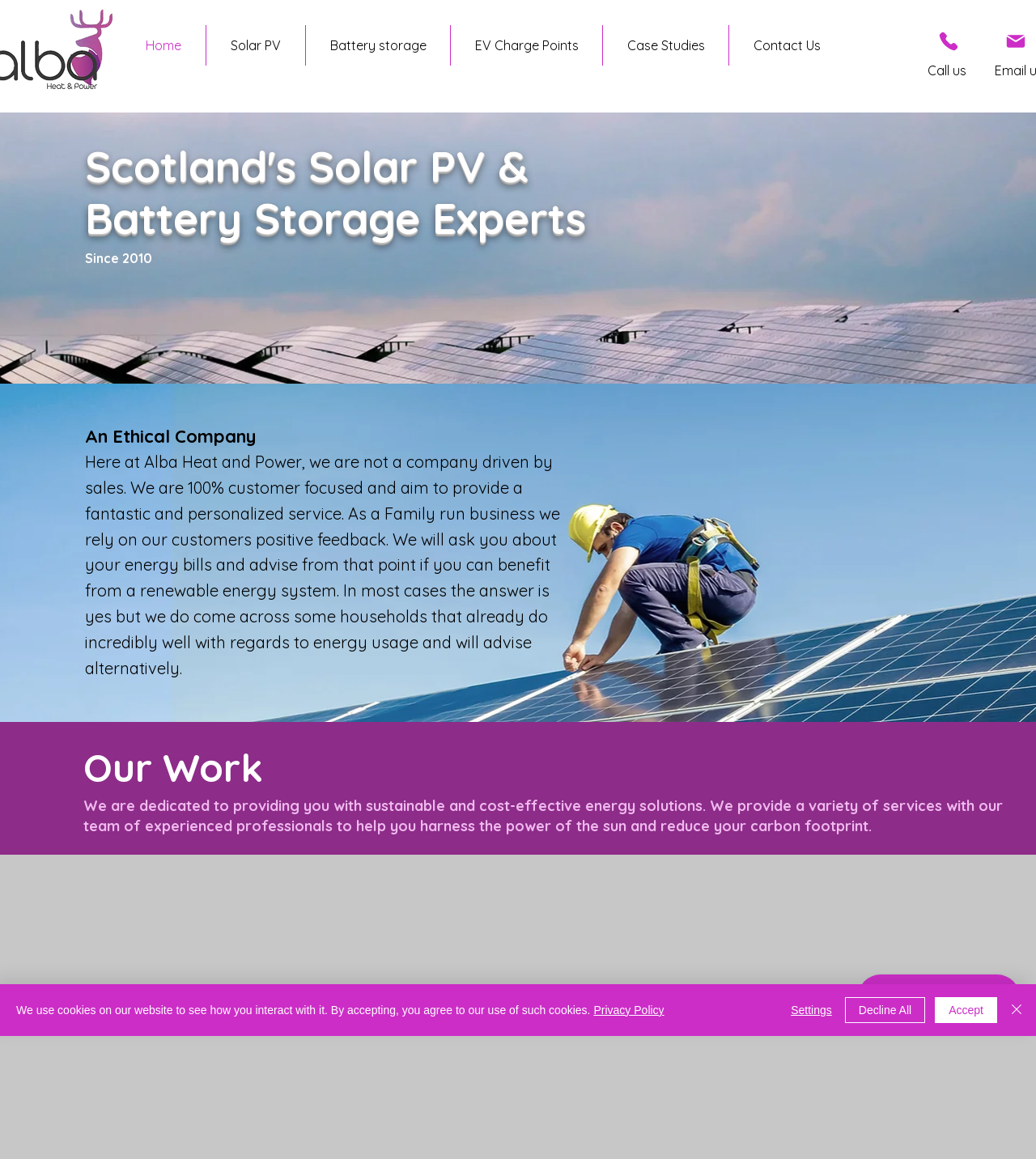Locate the bounding box coordinates of the clickable area needed to fulfill the instruction: "Learn more about Solar PV".

[0.199, 0.022, 0.295, 0.057]